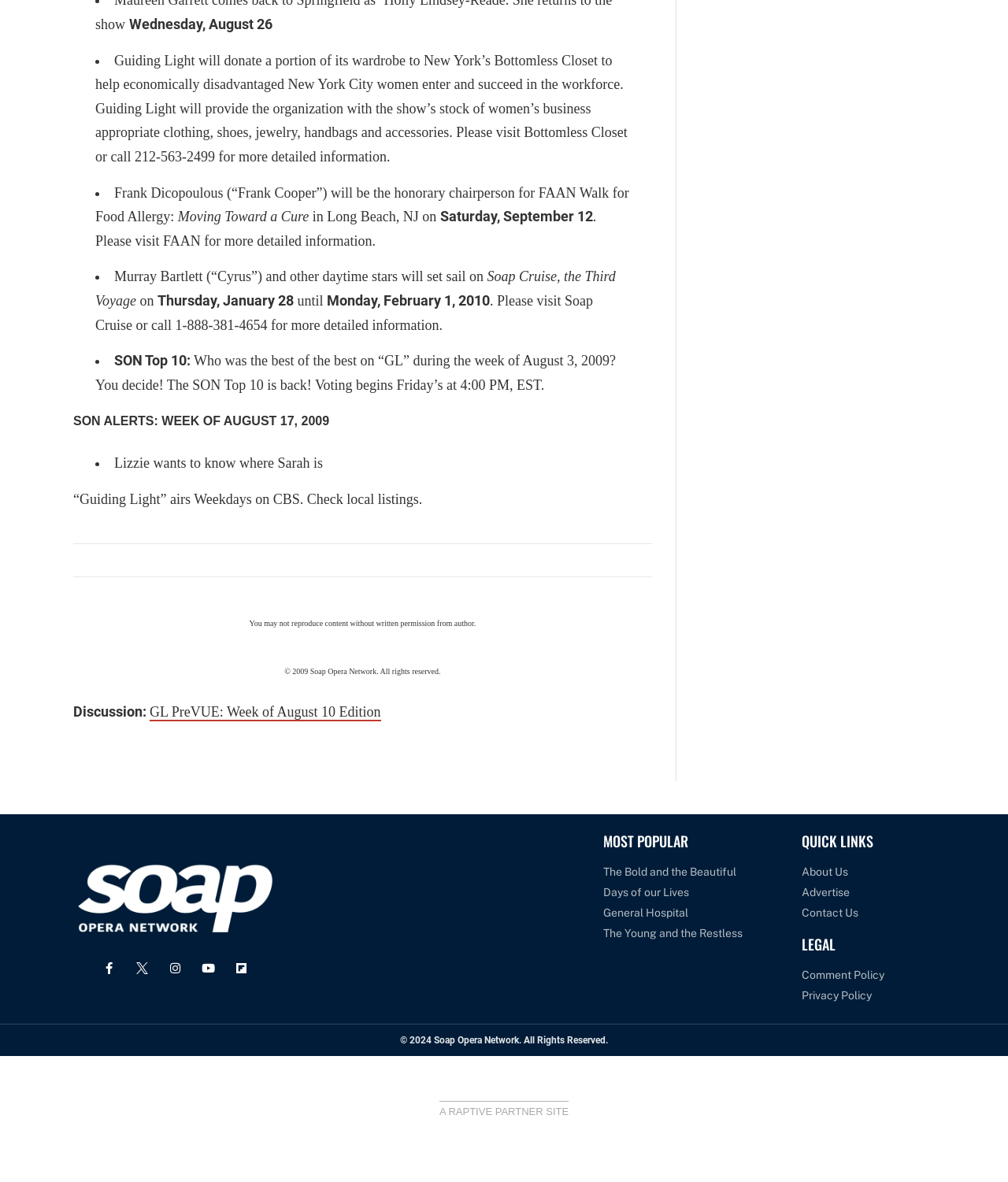Locate the coordinates of the bounding box for the clickable region that fulfills this instruction: "Visit Bottomless Closet".

[0.52, 0.106, 0.622, 0.119]